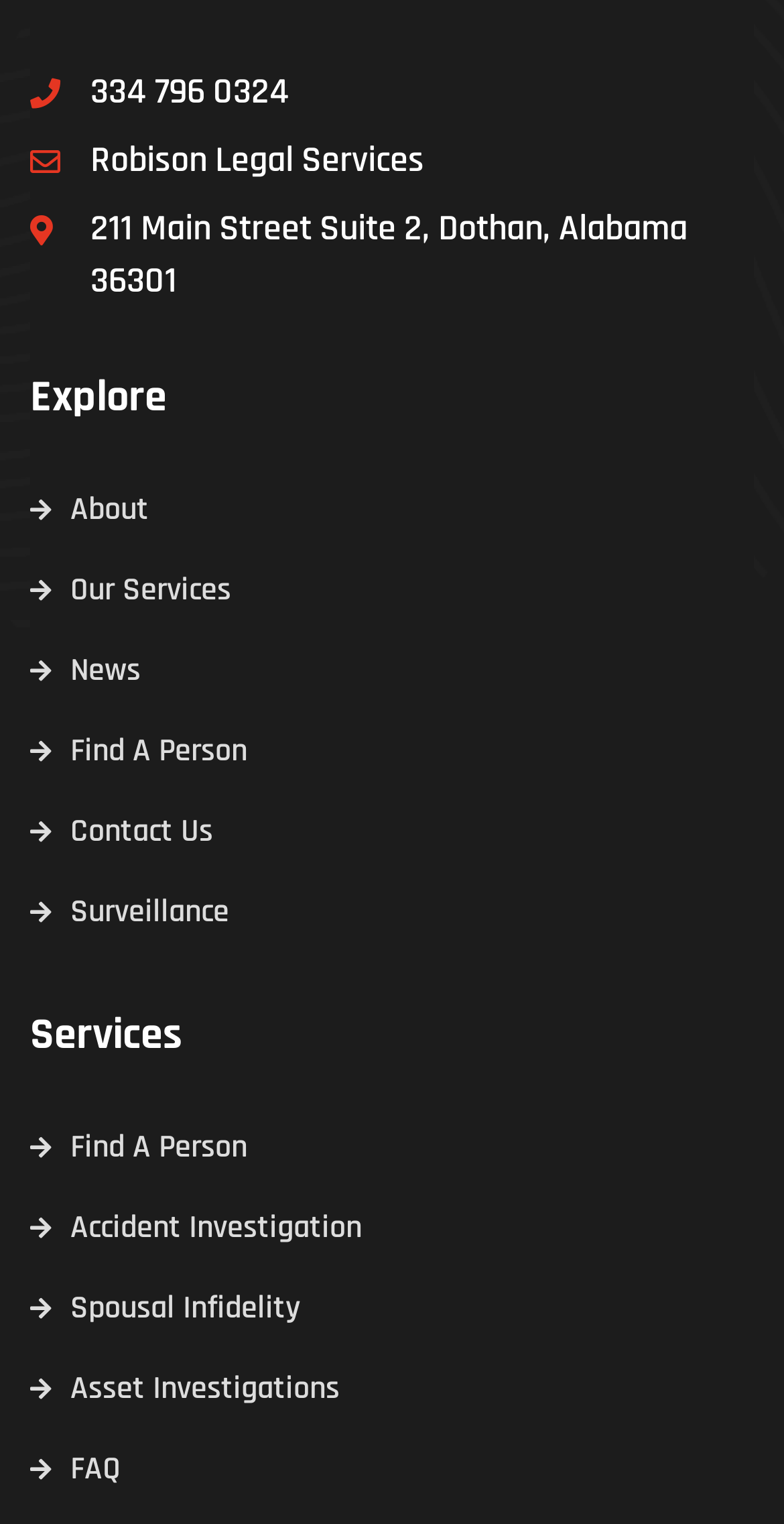What is the last service offered by Robison Legal Services?
Use the information from the screenshot to give a comprehensive response to the question.

I found the services by looking at the links under the 'Services' heading. The last link has the text ' FAQ', which corresponds to the service offered.